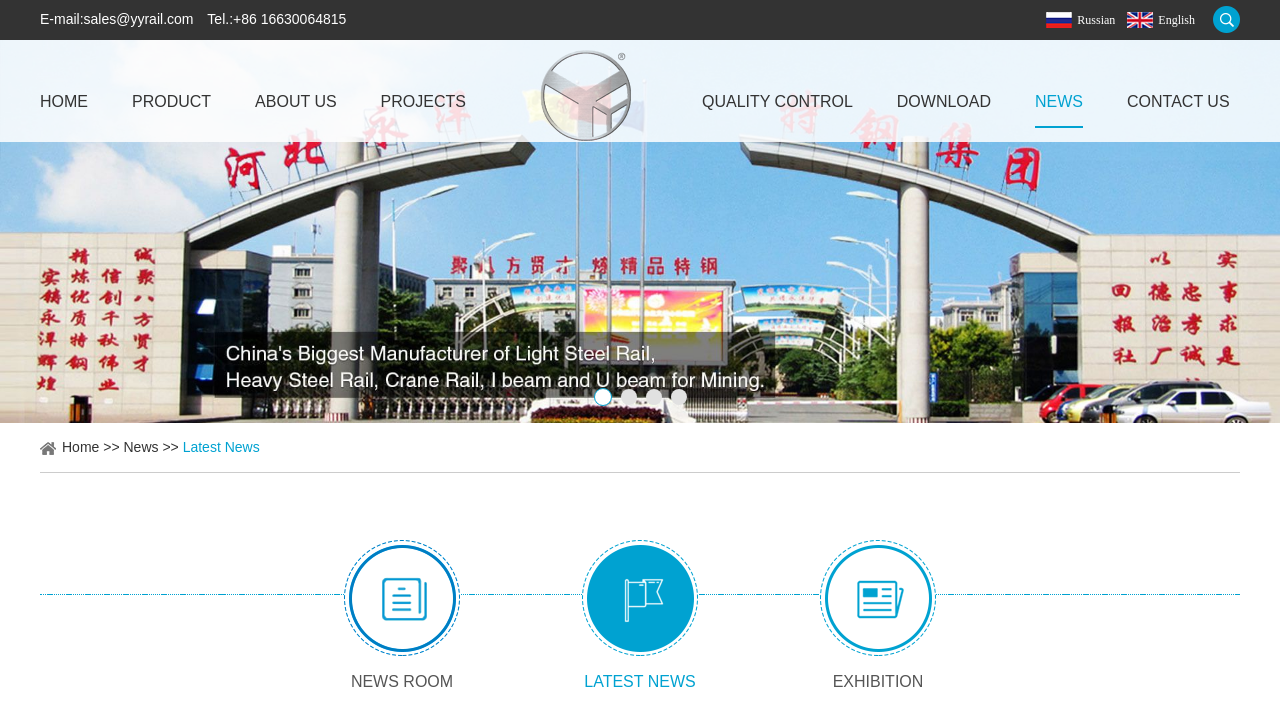What is the phone number provided on the webpage?
Please provide a detailed and comprehensive answer to the question.

The phone number can be found on the top left corner of the webpage, next to the 'Tel.:' label.